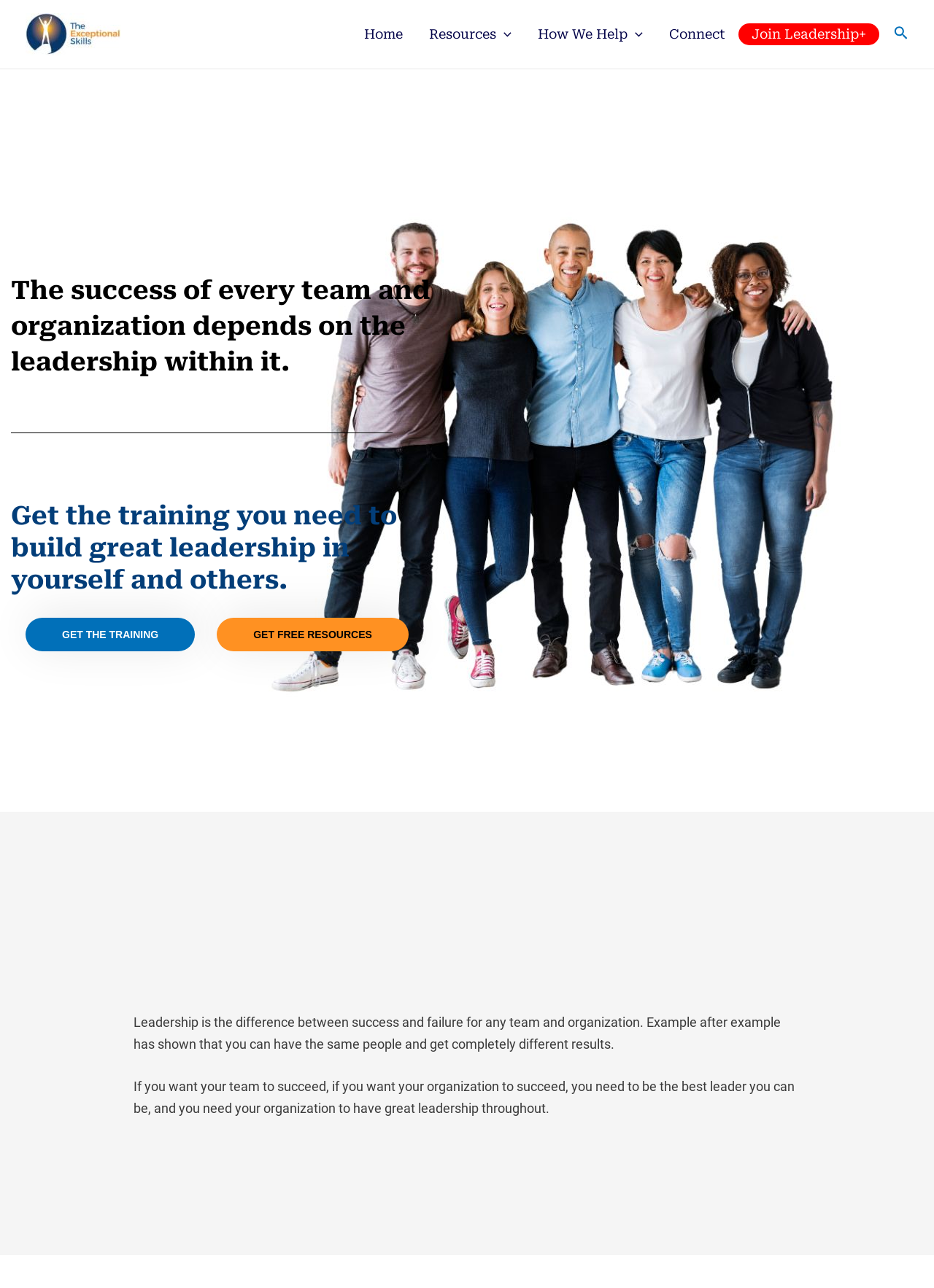What is the purpose of the 'GET THE TRAINING' button?
We need a detailed and exhaustive answer to the question. Please elaborate.

Based on the context of the webpage, which emphasizes the importance of leadership, I infer that the 'GET THE TRAINING' button is intended to allow users to access training resources or programs to improve their leadership skills.